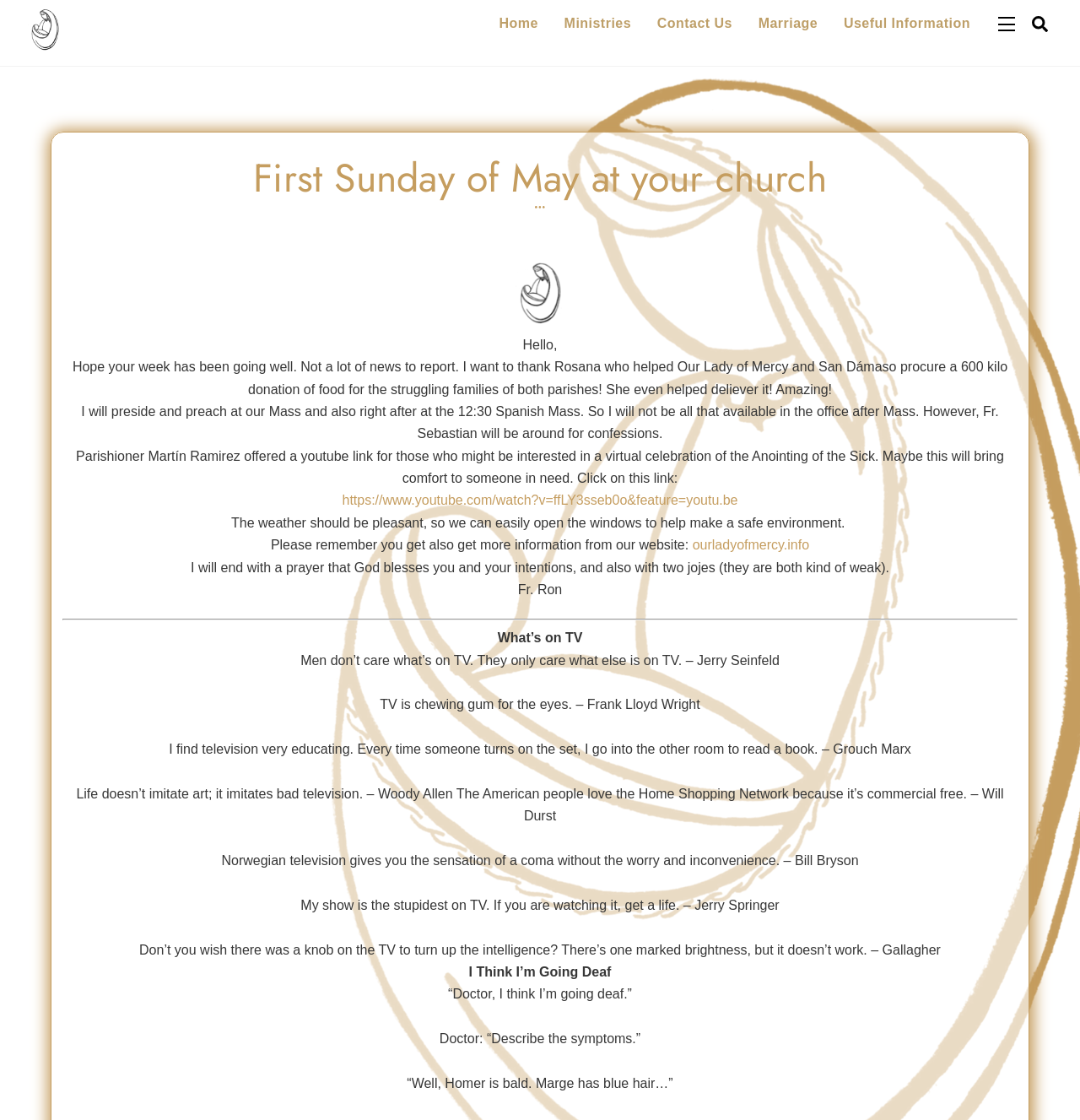Please determine the bounding box coordinates of the area that needs to be clicked to complete this task: 'Click the 'Home' link'. The coordinates must be four float numbers between 0 and 1, formatted as [left, top, right, bottom].

[0.455, 0.004, 0.506, 0.038]